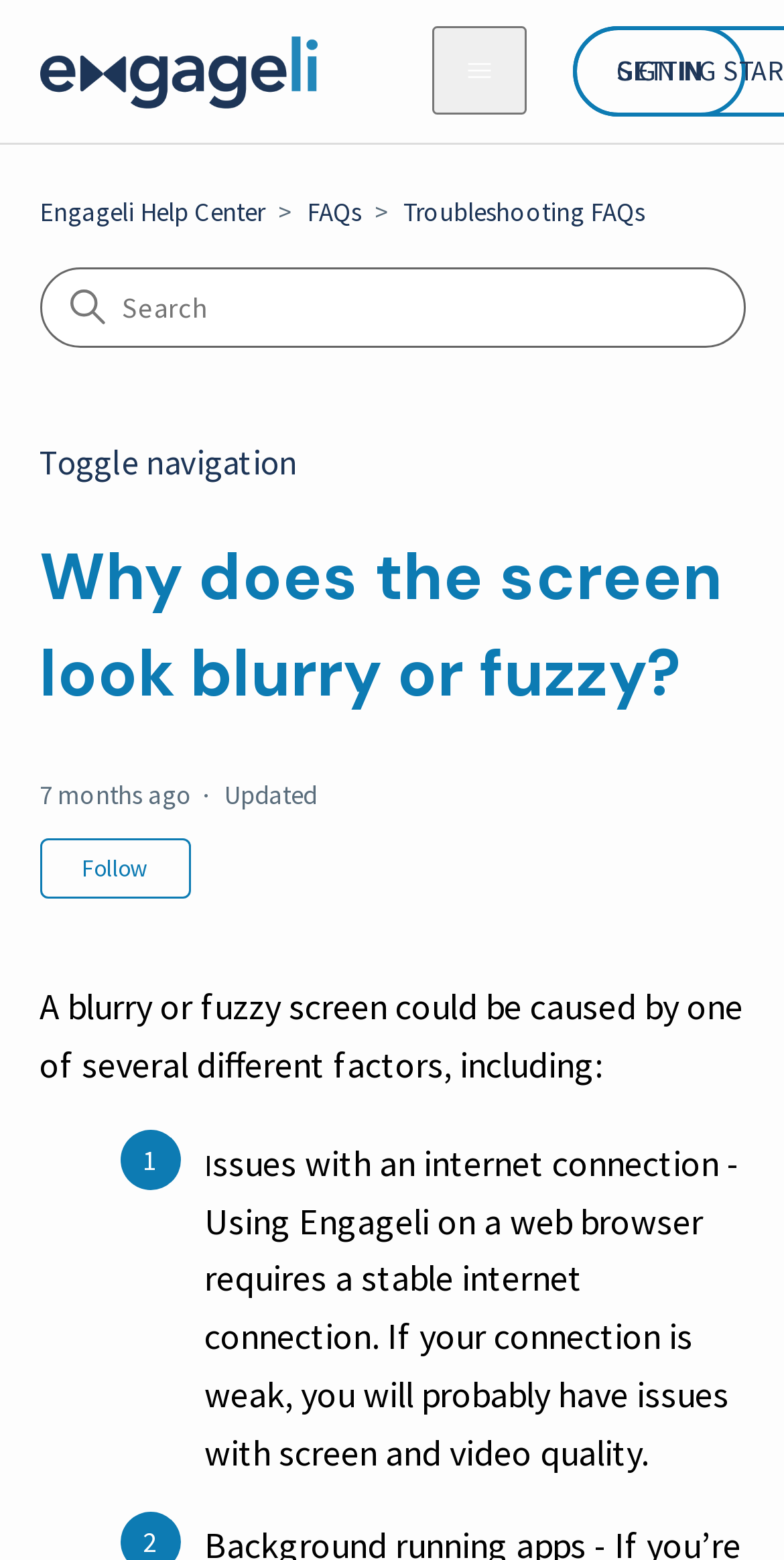Please locate the bounding box coordinates of the element that needs to be clicked to achieve the following instruction: "Go to Engageli Help Center home page". The coordinates should be four float numbers between 0 and 1, i.e., [left, top, right, bottom].

[0.05, 0.022, 0.406, 0.07]